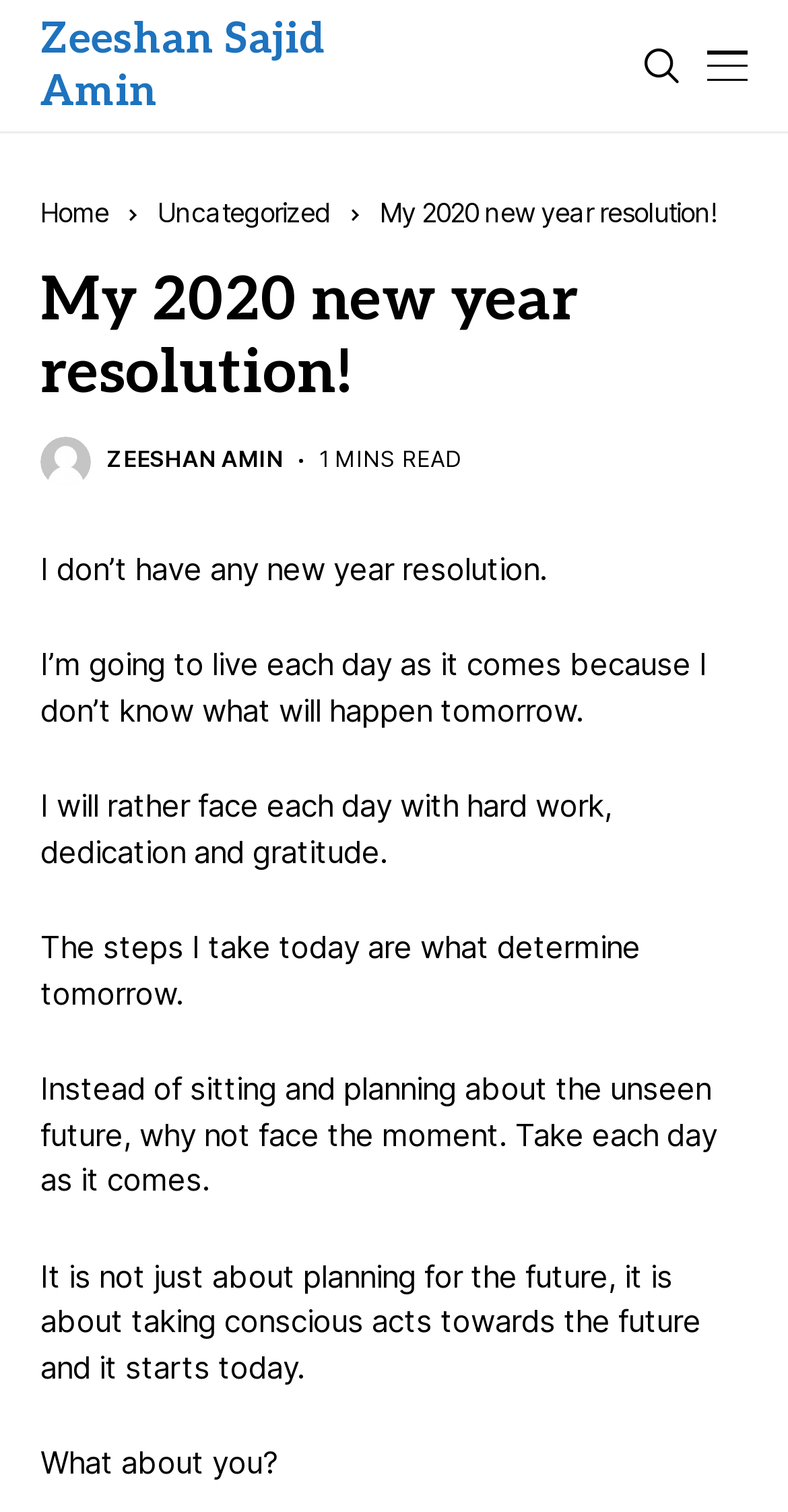Please answer the following query using a single word or phrase: 
What is the tone of the article?

Reflective